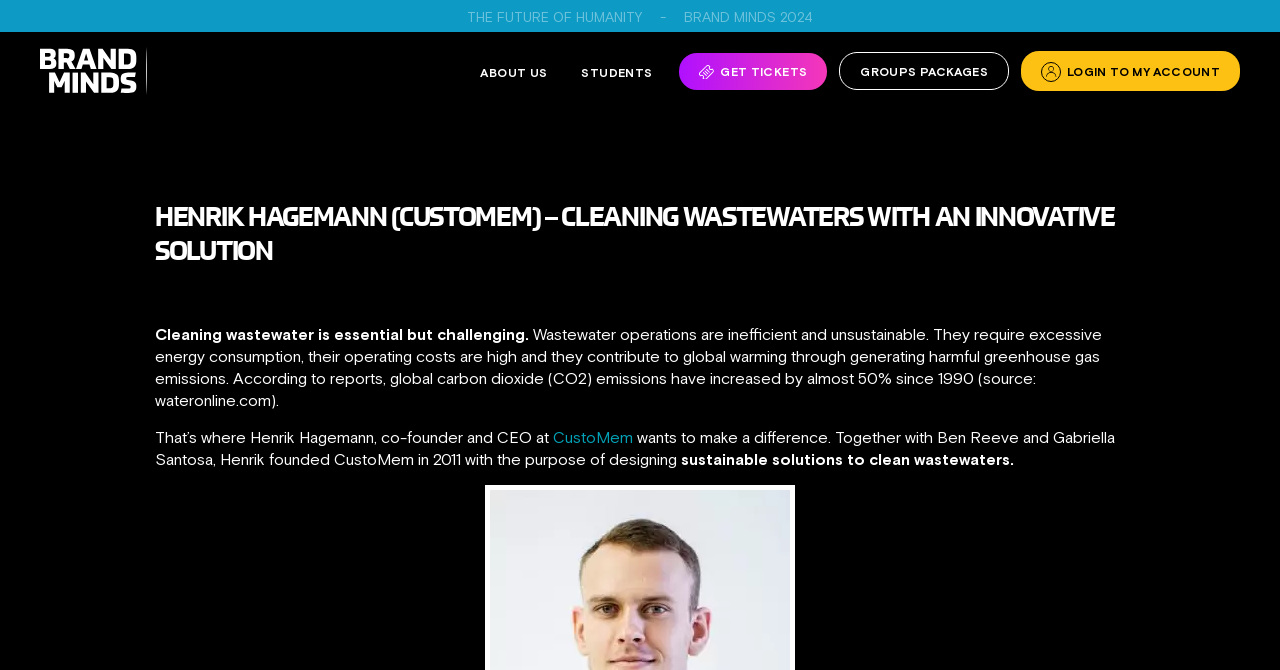What is the topic of the article about Henrik Hagemann?
Please describe in detail the information shown in the image to answer the question.

I found the answer by reading the text on the webpage, specifically the heading 'HENRIK HAGEMANN (CUSTOMEM) – CLEANING WASTEWATERS WITH AN INNOVATIVE SOLUTION' and the subsequent paragraphs that discuss the challenges of wastewater operations and Henrik's solution.